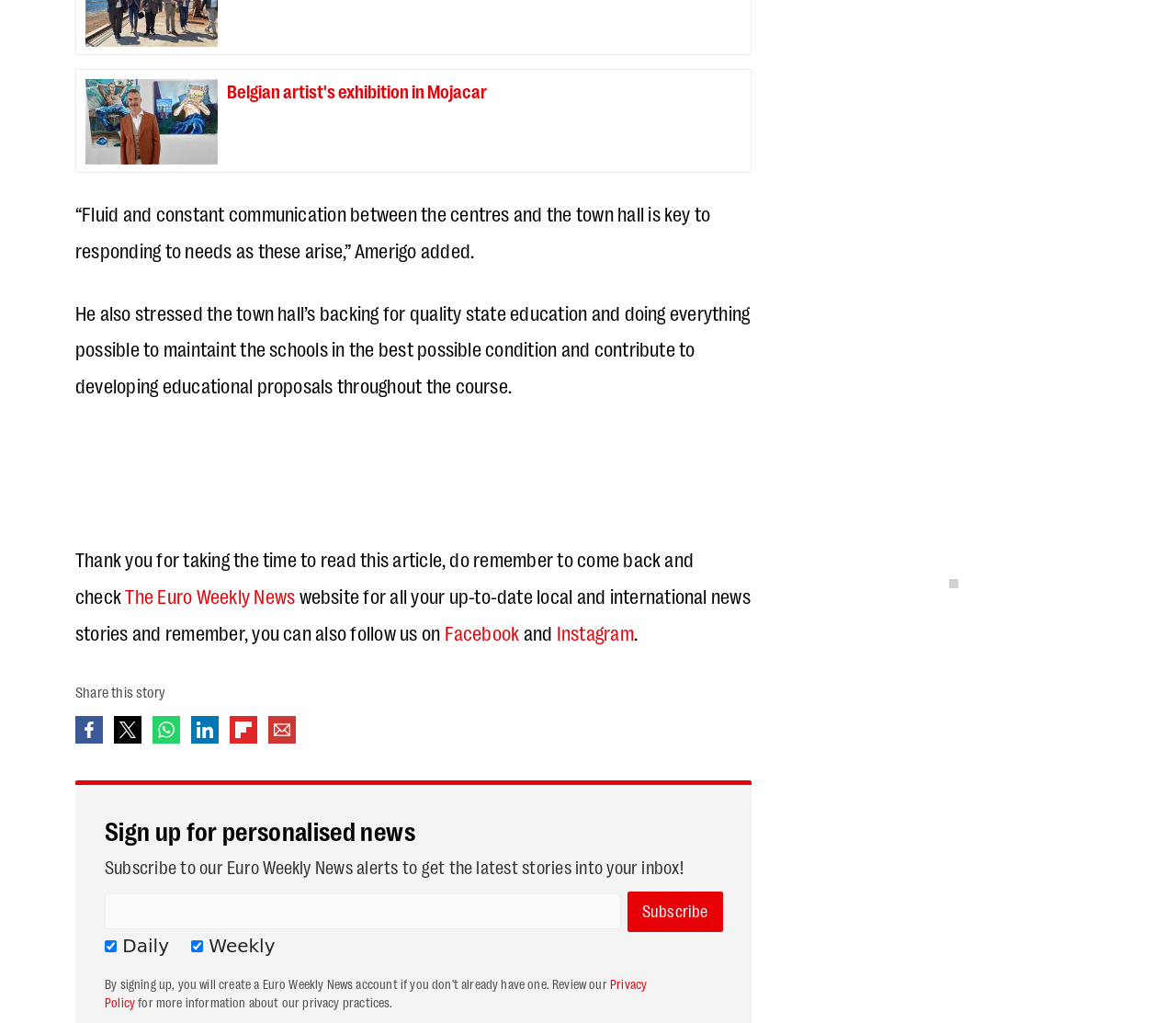Using the webpage screenshot, find the UI element described by share on Flipboard. Provide the bounding box coordinates in the format (top-left x, top-left y, bottom-right x, bottom-right y), ensuring all values are floating point numbers between 0 and 1.

[0.195, 0.7, 0.219, 0.727]